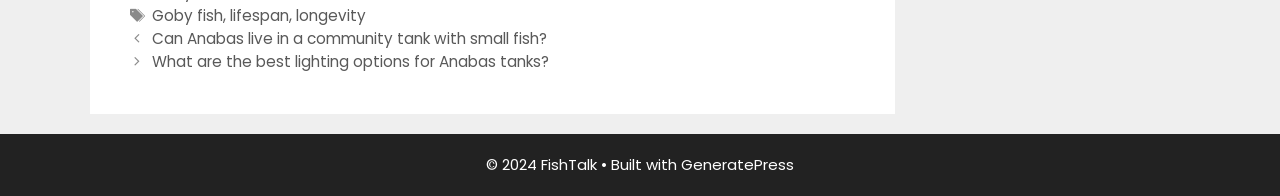What type of fish is mentioned in the top links?
Using the image as a reference, answer the question with a short word or phrase.

Goby fish